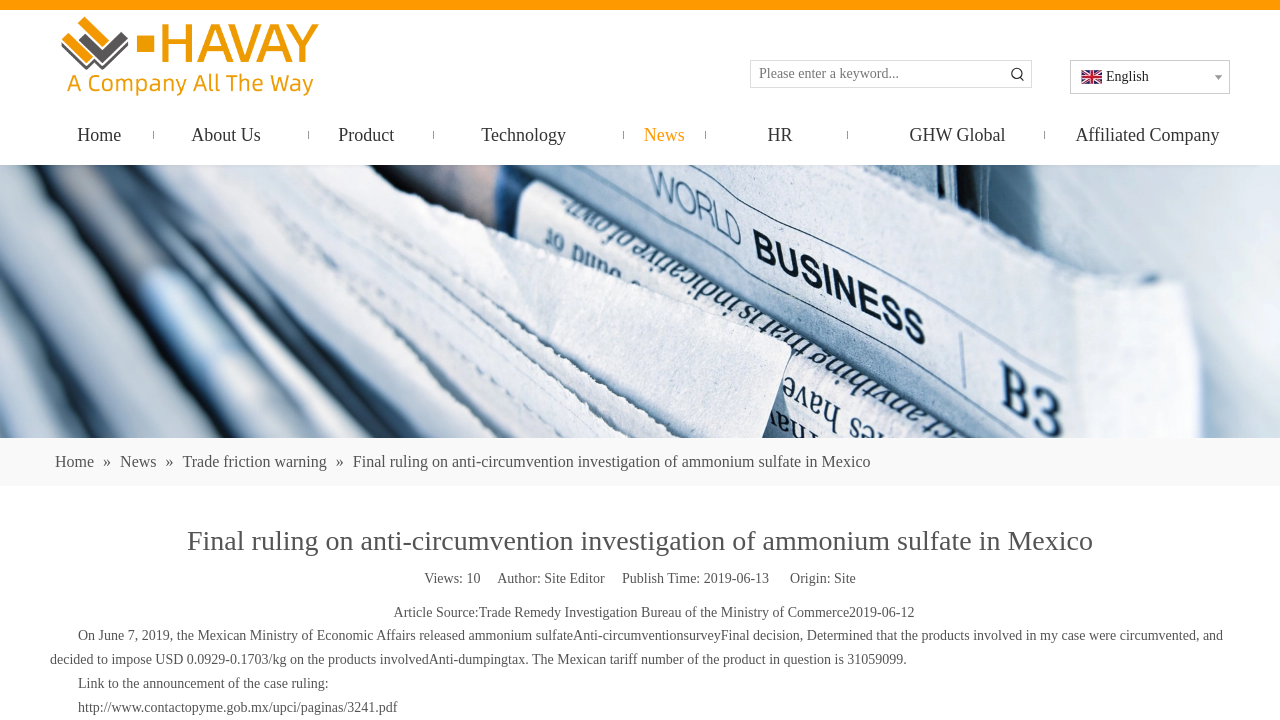Provide the bounding box coordinates of the HTML element this sentence describes: "Product". The bounding box coordinates consist of four float numbers between 0 and 1, i.e., [left, top, right, bottom].

[0.237, 0.146, 0.335, 0.229]